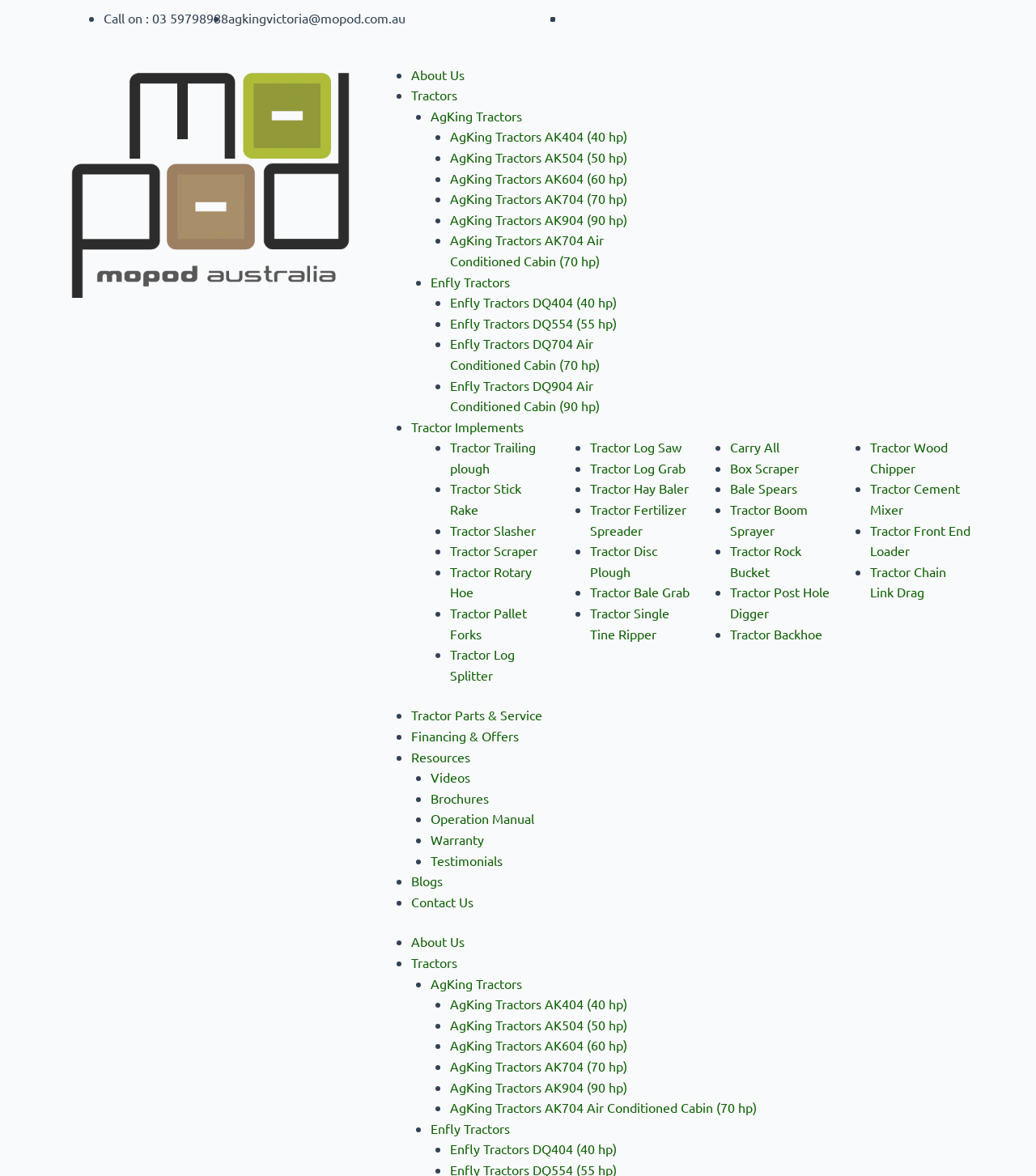For the following element description, predict the bounding box coordinates in the format (top-left x, top-left y, bottom-right x, bottom-right y). All values should be floating point numbers between 0 and 1. Description: Tractor Rock Bucket

[0.705, 0.461, 0.773, 0.493]